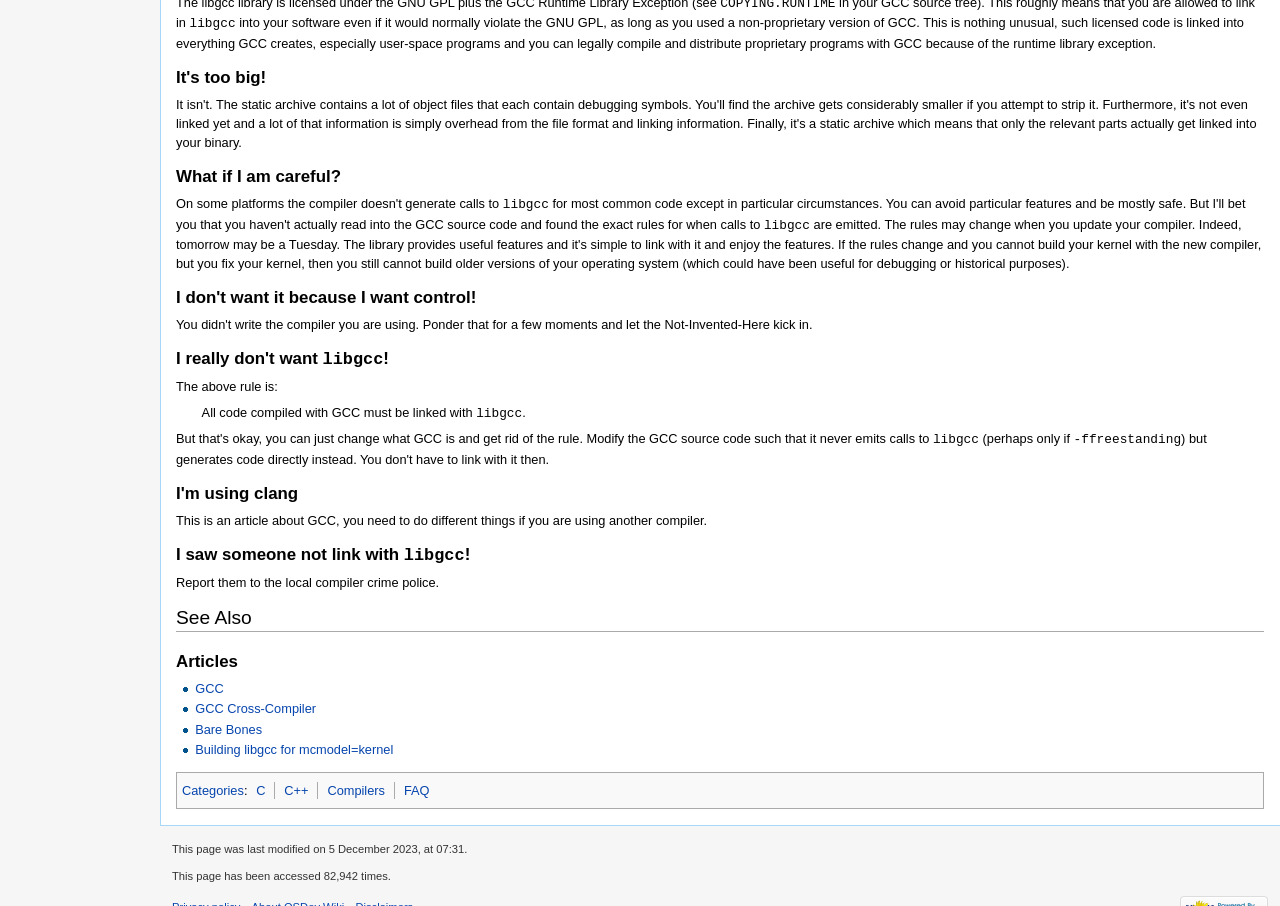Look at the image and answer the question in detail:
What compiler is this article about?

The text mentions 'This is an article about GCC, you need to do different things if you are using another compiler.' This clearly indicates that the article is about GCC.